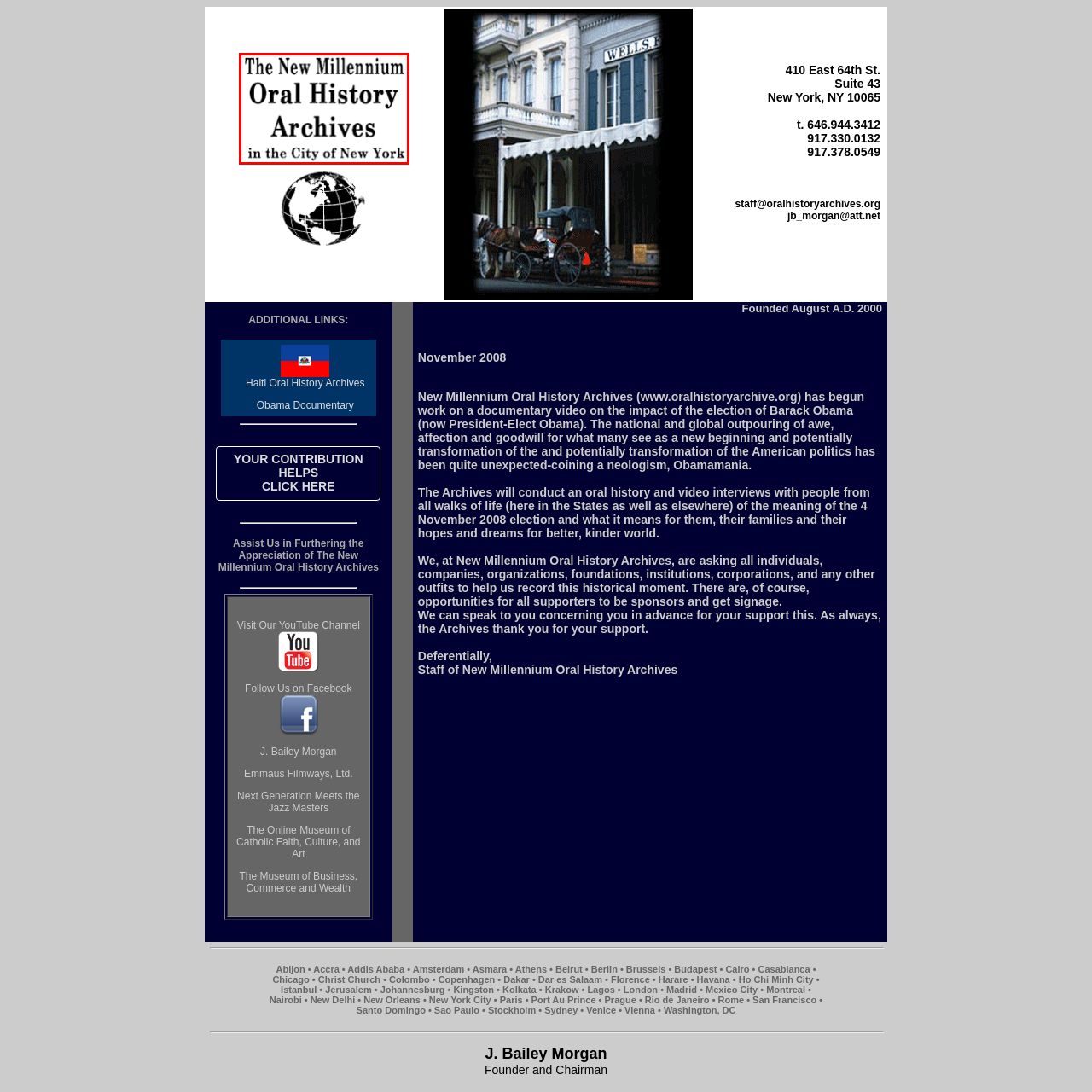Give a comprehensive description of the picture highlighted by the red border.

The image features the title "The New Millennium Oral History Archives" prominently displayed, with a focus on preserving and documenting personal narratives and historical accounts. Below the main title, "Archives" is emphasized, underscoring the institution's mission to collect valuable oral histories. The subtitle "in the City of New York" positions the archives within a specific geographic and cultural context, reflecting its commitment to capturing diverse experiences and voices from New York City. The design is clean and professional, aiming to convey the significance of oral history in understanding societal changes and individual stories.